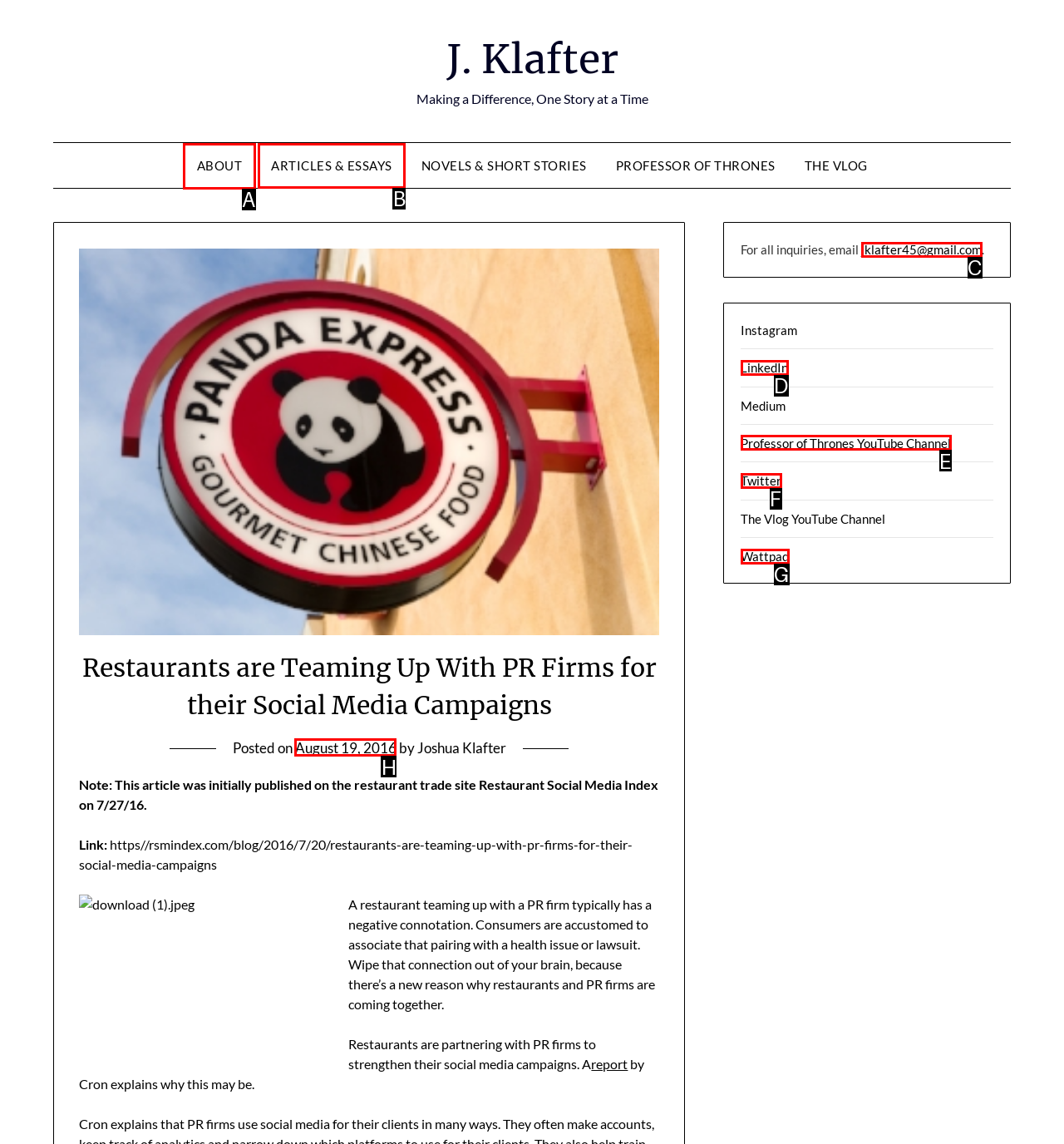Point out the option that needs to be clicked to fulfill the following instruction: Click on the ABOUT link
Answer with the letter of the appropriate choice from the listed options.

A